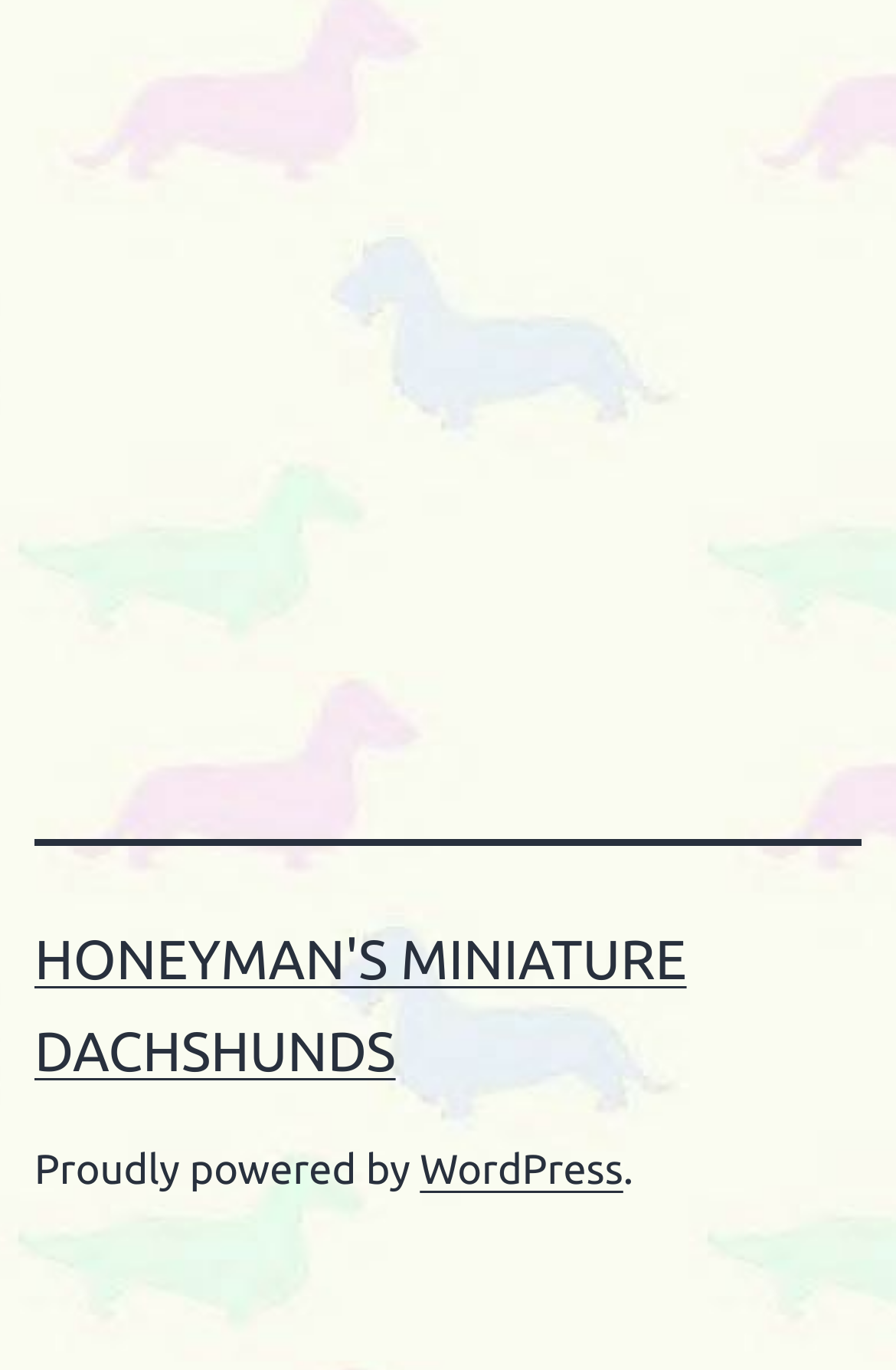Using the provided element description: "WordPress", determine the bounding box coordinates of the corresponding UI element in the screenshot.

[0.469, 0.838, 0.696, 0.871]